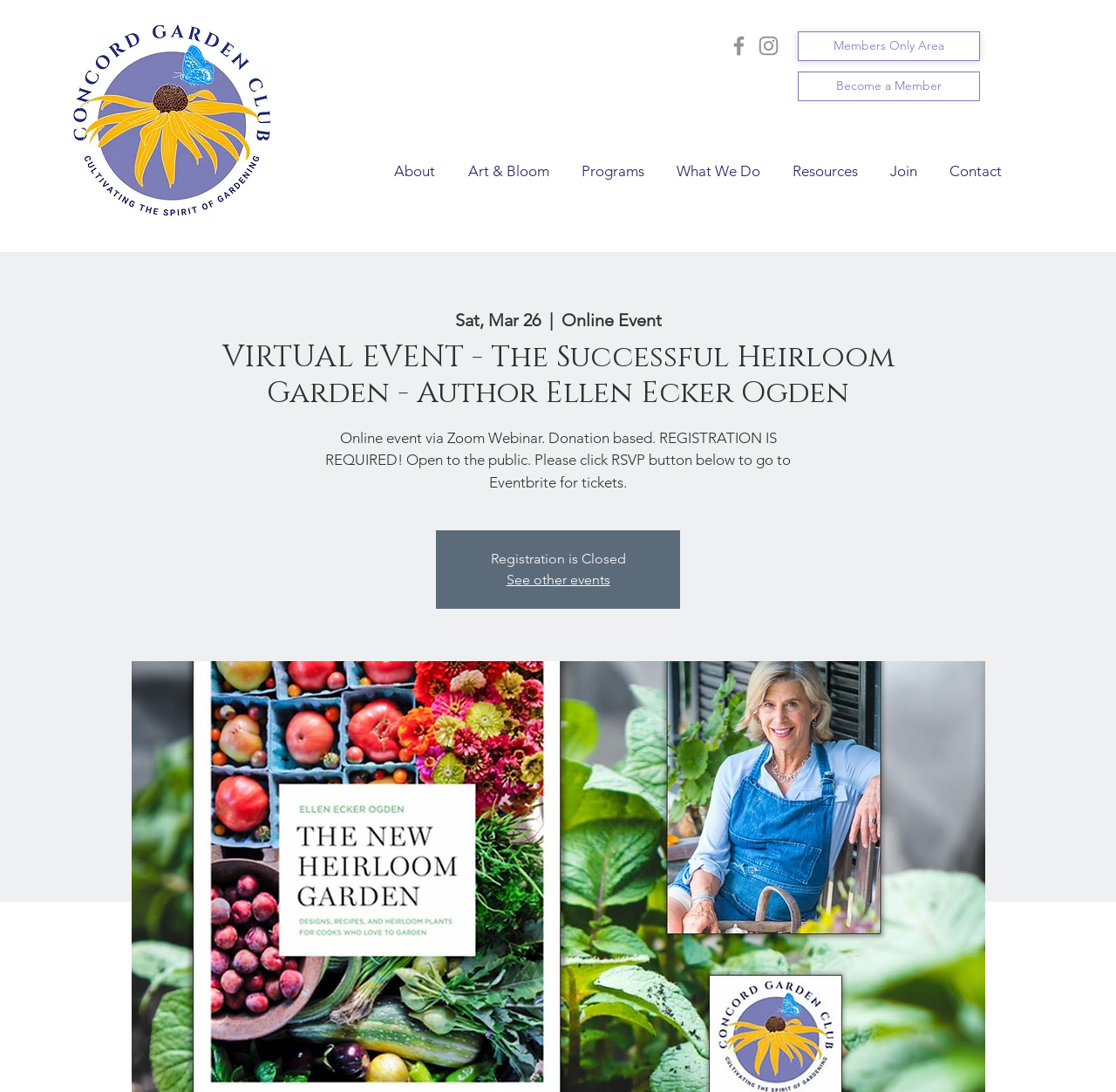What is required for the virtual event?
Using the information from the image, provide a comprehensive answer to the question.

I found this answer by reading the static text 'Online event via Zoom Webinar. Donation based. REGISTRATION IS REQUIRED! Open to the public. Please click RSVP button below to go to Eventbrite for tickets.' which explicitly states that registration is required.